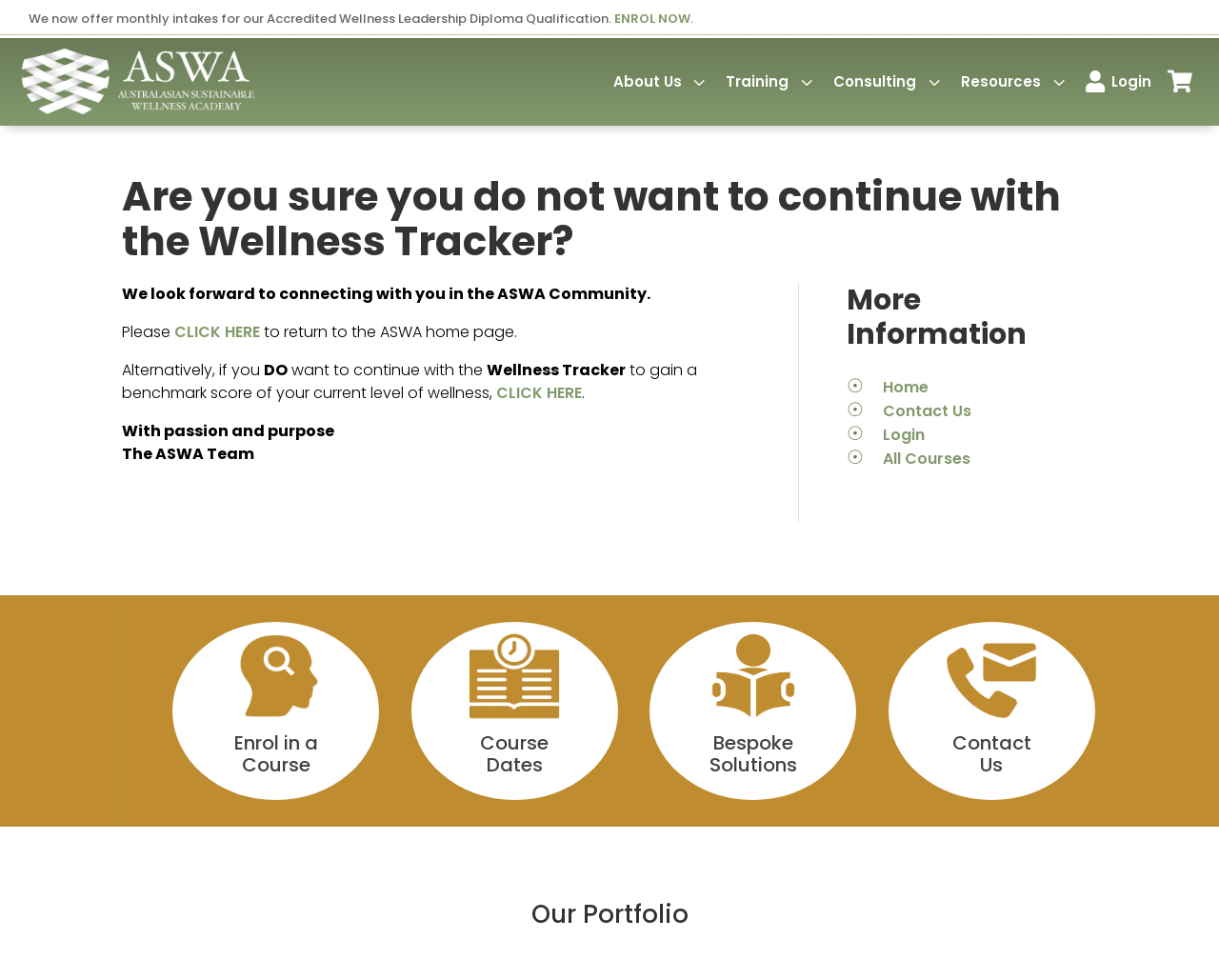Determine which piece of text is the heading of the webpage and provide it.

Are you sure you do not want to continue with the Wellness Tracker?